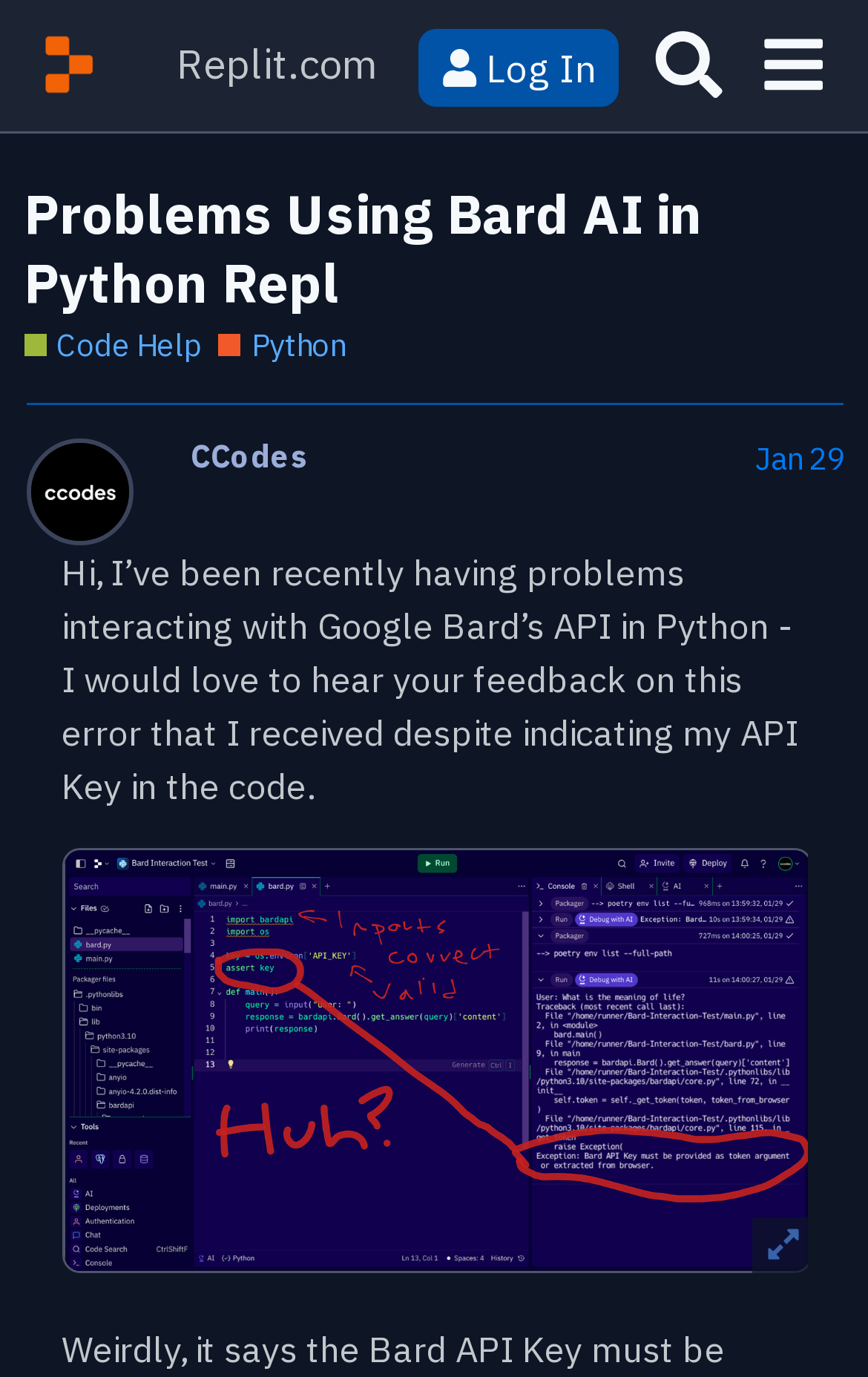Locate the bounding box of the UI element based on this description: "Python". Provide four float numbers between 0 and 1 as [left, top, right, bottom].

[0.252, 0.236, 0.397, 0.267]